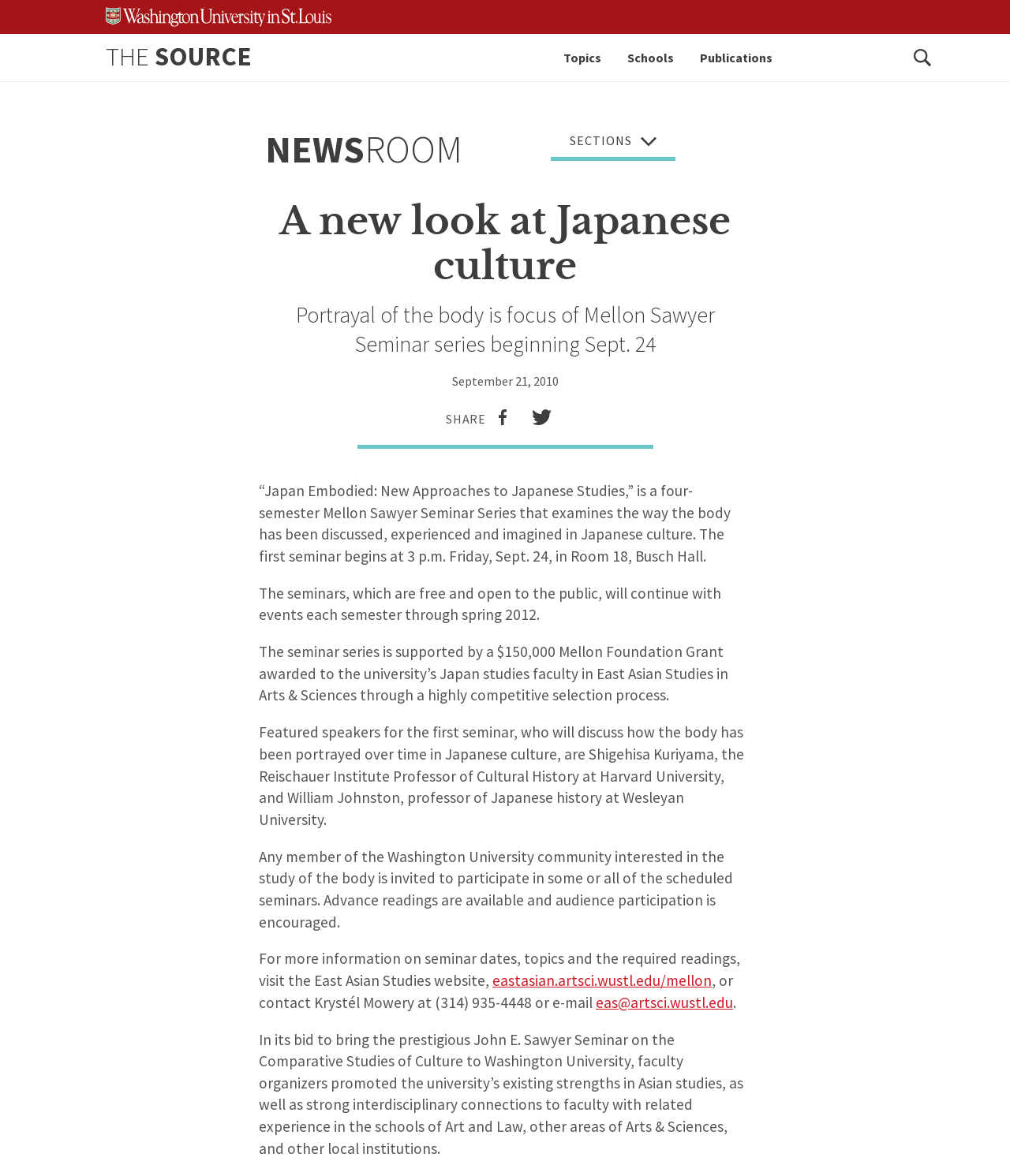Kindly provide the bounding box coordinates of the section you need to click on to fulfill the given instruction: "Search for something".

[0.894, 0.029, 0.933, 0.069]